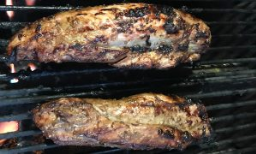Give a comprehensive caption for the image.

This image features two beautifully grilled pork tenderloins, sizzling on a barbecue grill. The tenderloins display a delectable sear, showcasing dark caramelized edges that hint at a rich, smoky flavor. The grilling process captures the essence of outdoor cooking, with the heat from the grill evident beneath the meat. This dish is part of a recipe for Grilled Pork Tenderloin with Balsamic and Garlic Marinade, emphasizing simple yet flavorful preparation. The accompanying text suggests that this marinade can be made quickly, adding to the appeal of a straightforward, delicious meal that can be enjoyed by both novices and experienced chefs alike.